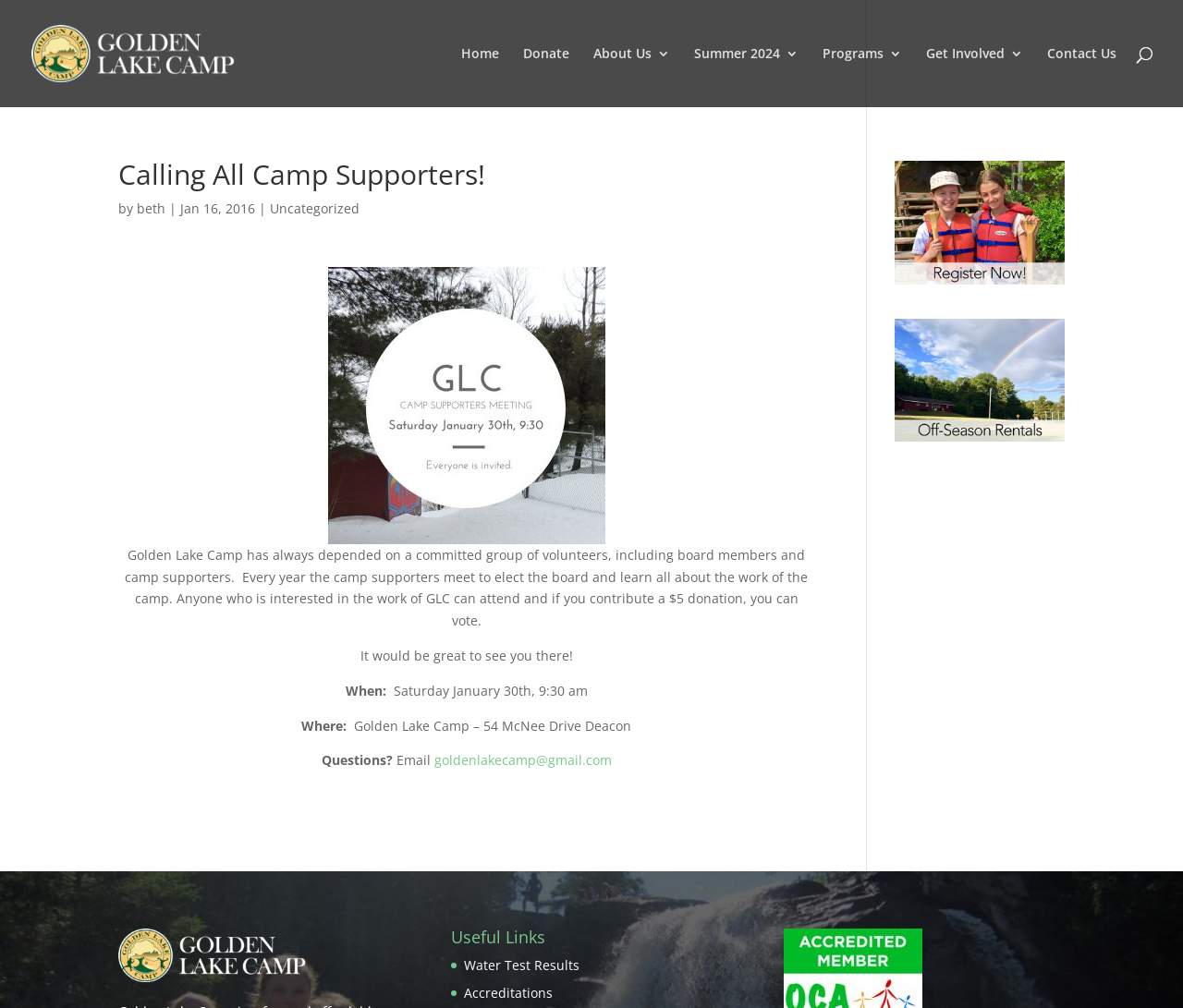Determine the bounding box coordinates of the region that needs to be clicked to achieve the task: "View the recent post Purva Weaves Yemalur Bangalore | Luxury Living in The City".

None